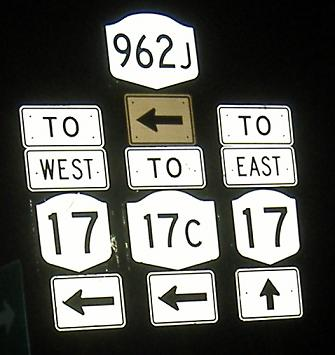Paint a vivid picture of the image with your description.

The image captures a collection of road signs that provide directional guidance for travelers. Prominently displayed is a shield with the number "962J" at the top, indicating a specific route. Below this, various arrows direct traffic, notably showing routes to both "West" and "East." The signs include indications for "17" and "17C," pointing towards the old configuration of New York State Route 17 and its alternate route, 17C. The arrangement of these signs illustrates the complexity of navigating this area, highlighting the historical transition of the roads, with notable mentions of "old NY 17." The illuminated appearance suggests that the image was taken at night, reflecting the importance of clear signage for safe travel.